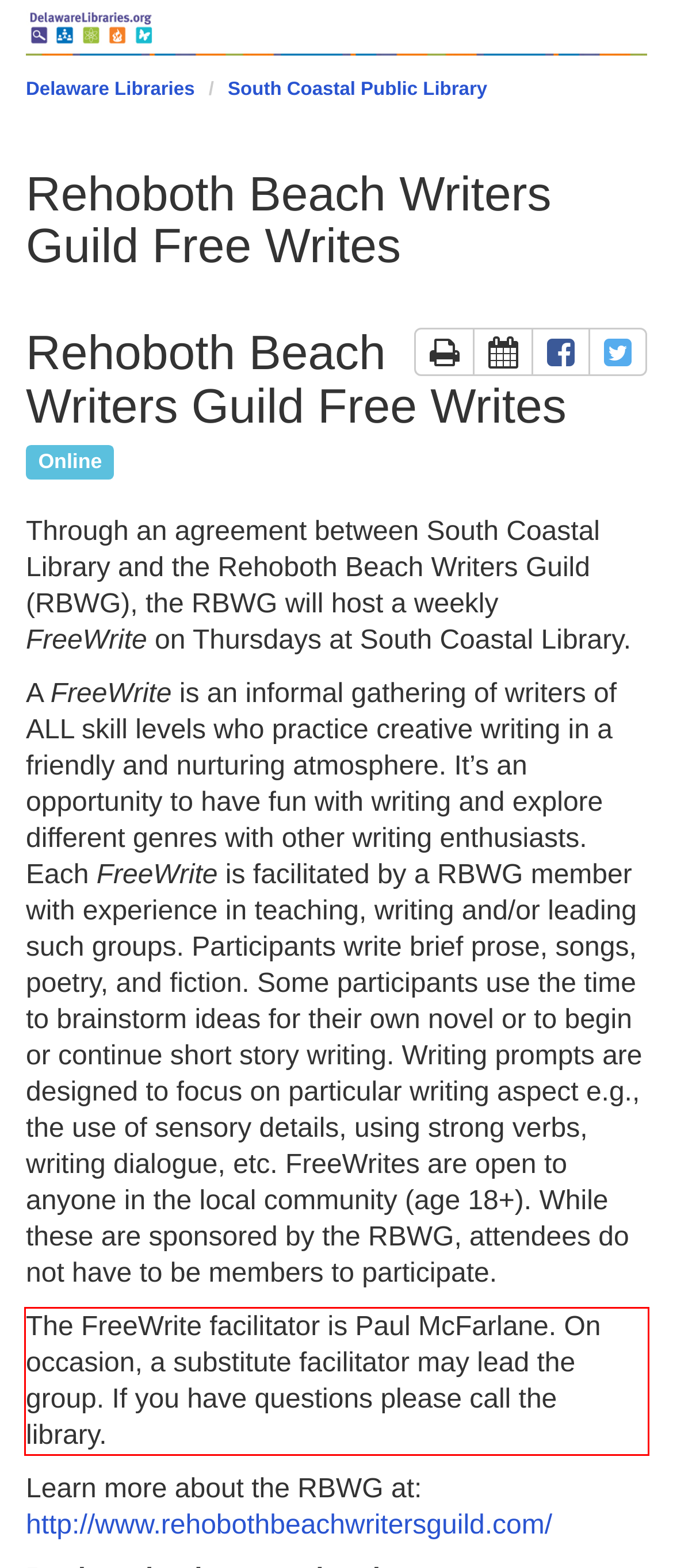Using the provided screenshot of a webpage, recognize and generate the text found within the red rectangle bounding box.

The FreeWrite facilitator is Paul McFarlane. On occasion, a substitute facilitator may lead the group. If you have questions please call the library.